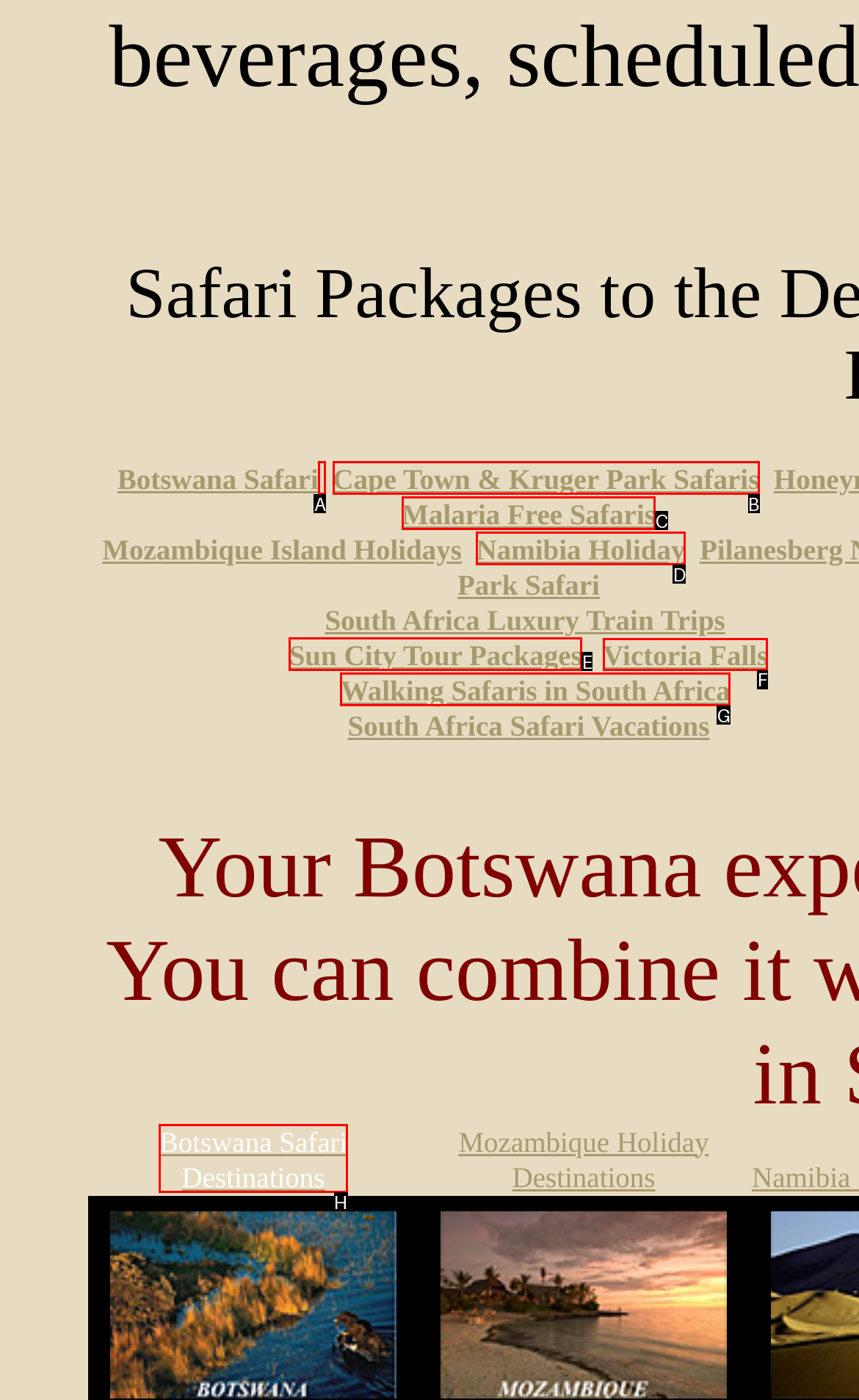Identify the correct UI element to click to follow this instruction: Visit Victoria Falls
Respond with the letter of the appropriate choice from the displayed options.

F